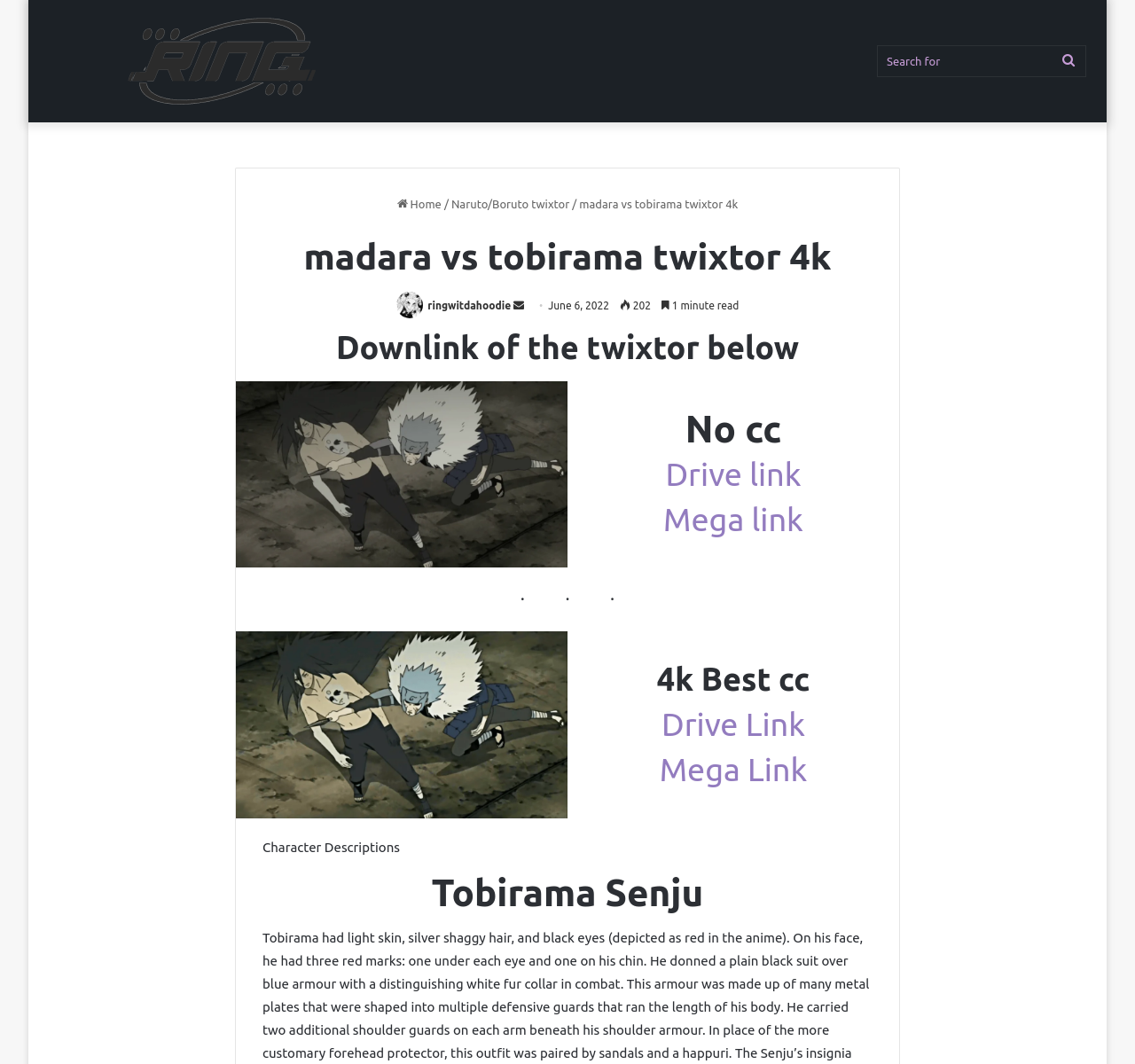Determine the primary headline of the webpage.

madara vs tobirama twixtor 4k